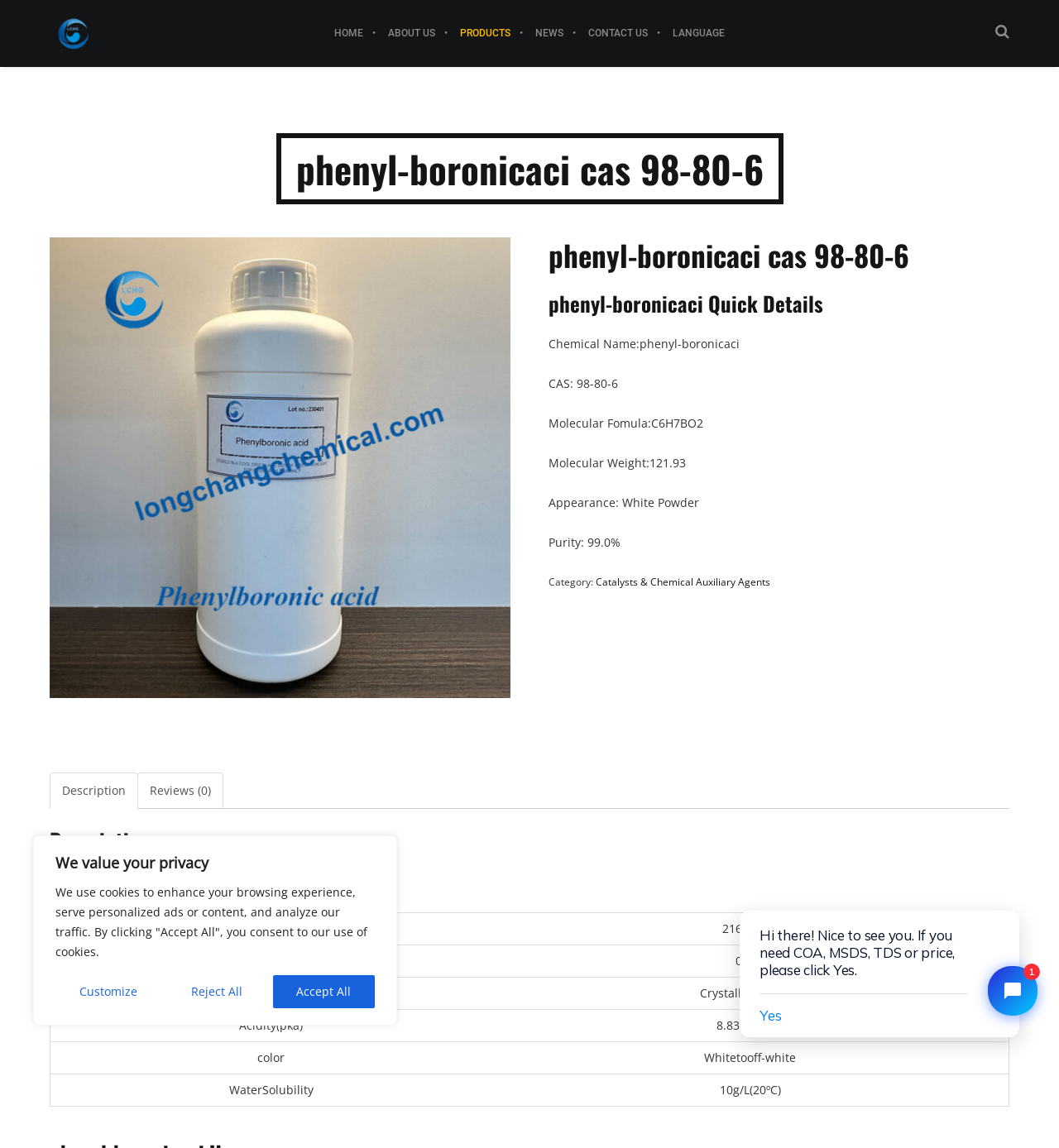Carefully examine the image and provide an in-depth answer to the question: What is the category of the product?

I found the answer by looking at the 'Quick Details' section of the webpage, where it lists the category as 'Catalysts & Chemical Auxiliary Agents'.